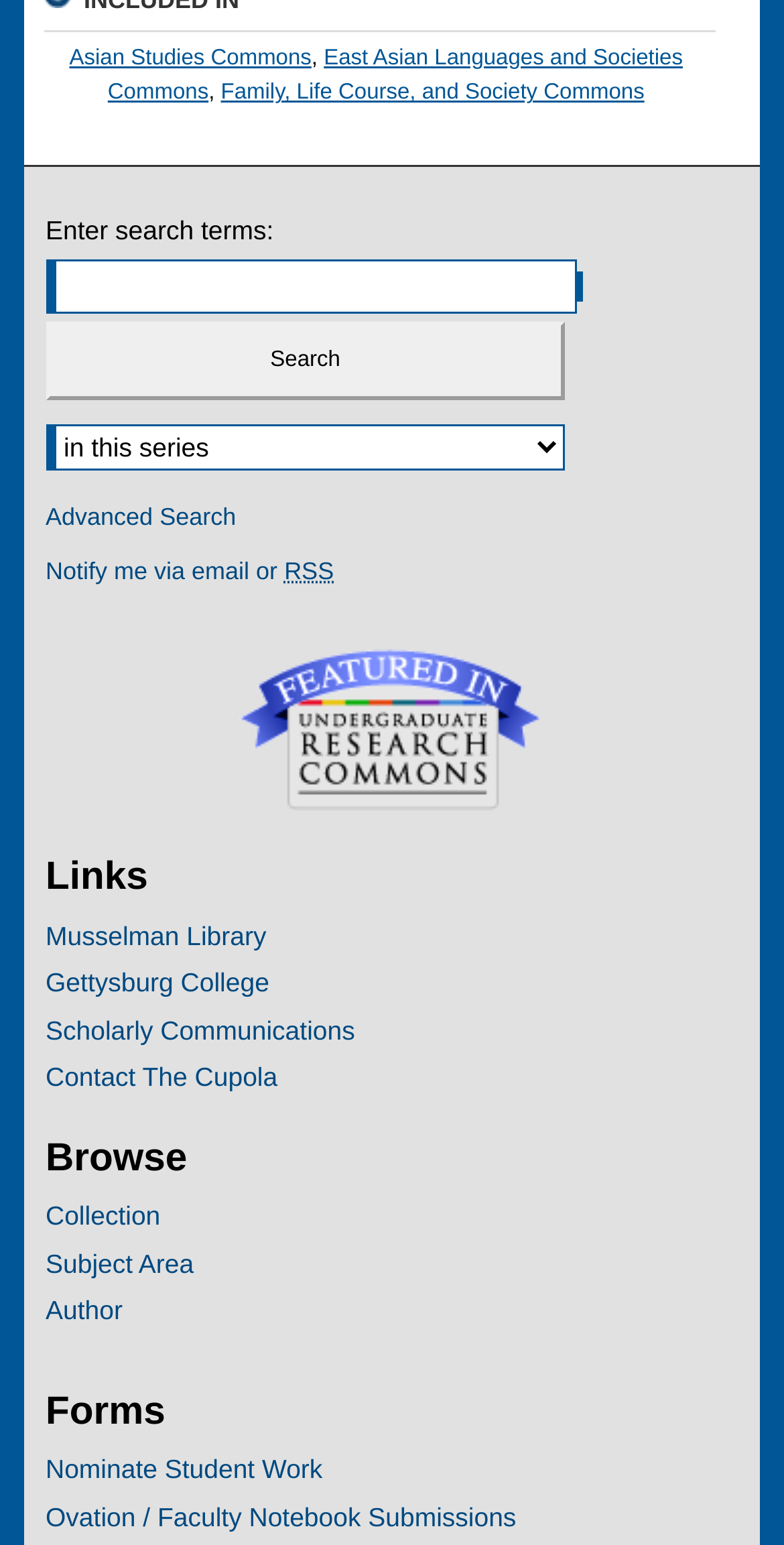Determine the bounding box coordinates for the region that must be clicked to execute the following instruction: "Select context to search".

[0.058, 0.17, 0.721, 0.2]